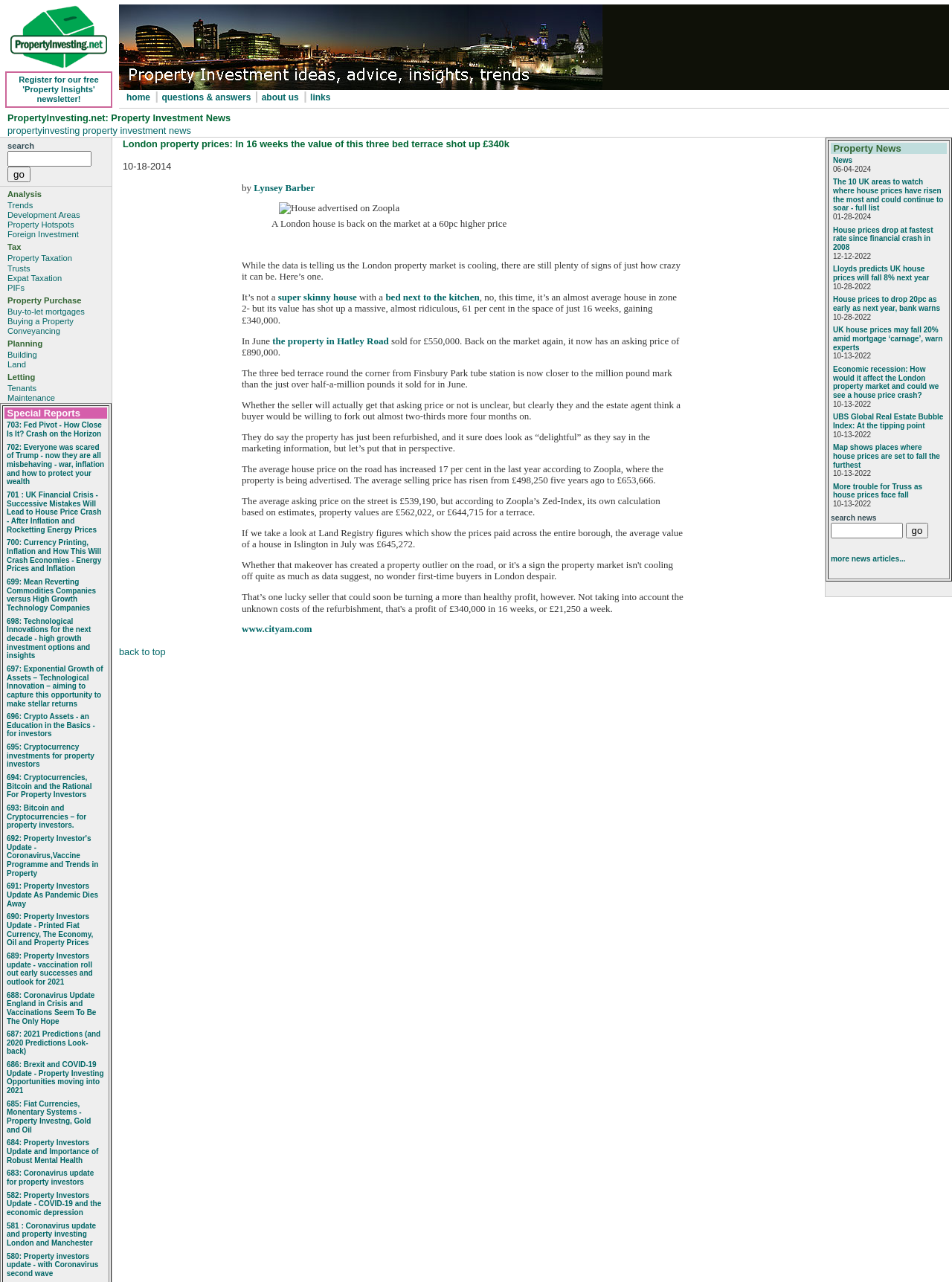Find the bounding box coordinates for the element that must be clicked to complete the instruction: "View the special report on Fed Pivot". The coordinates should be four float numbers between 0 and 1, indicated as [left, top, right, bottom].

[0.007, 0.329, 0.107, 0.342]